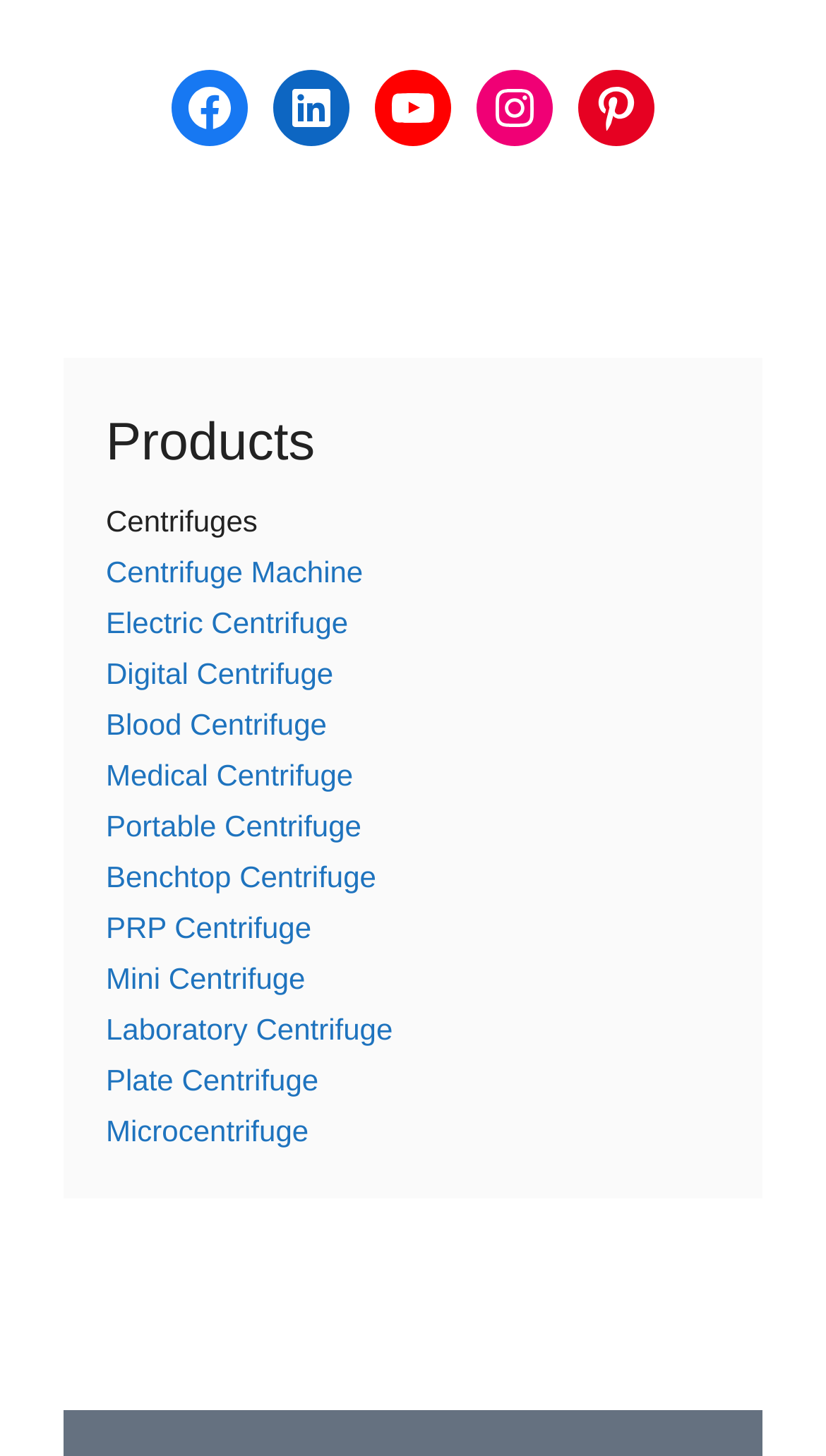How many social media links are available?
Based on the image content, provide your answer in one word or a short phrase.

6